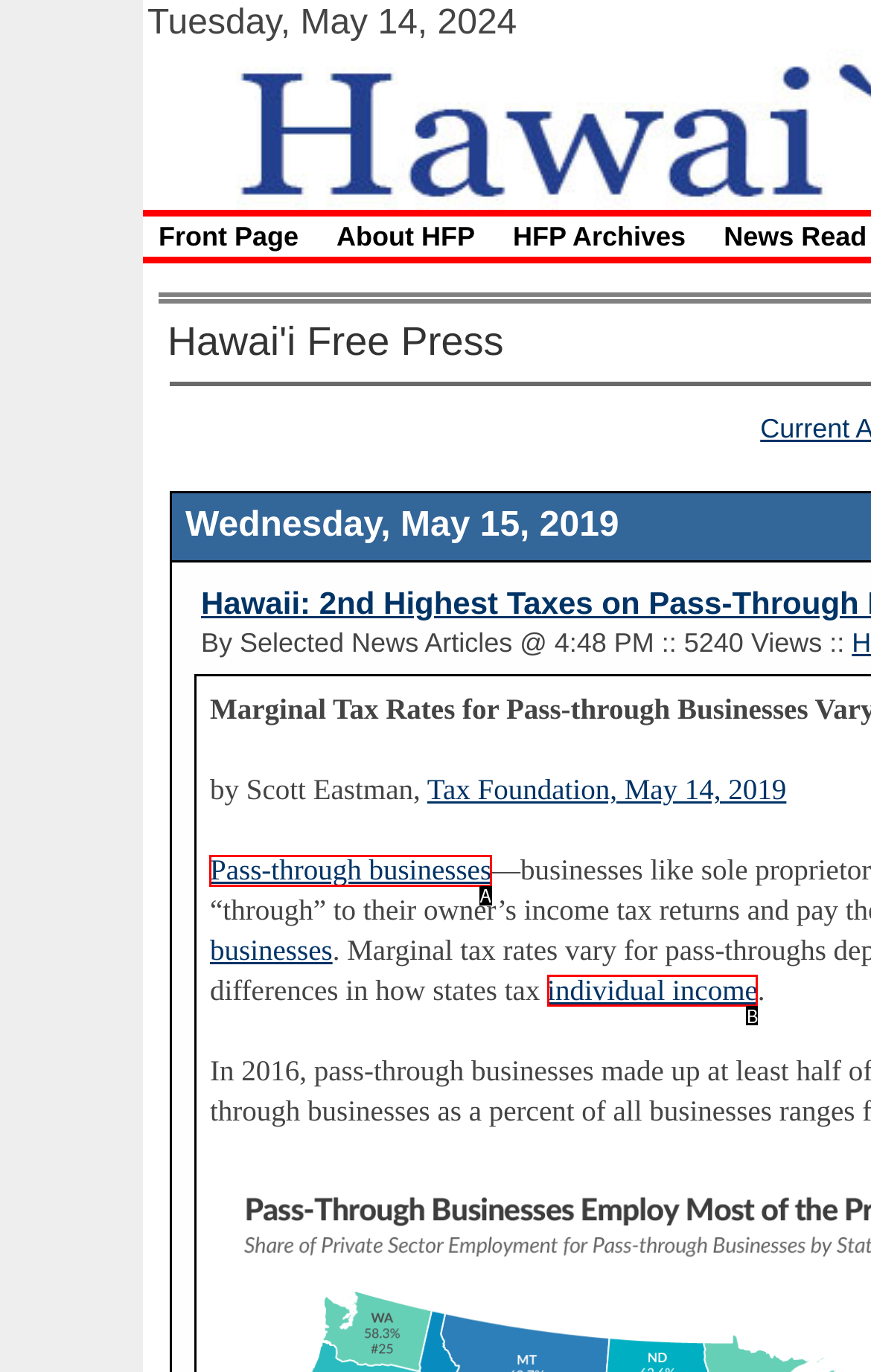Choose the HTML element that best fits the given description: Pass-through businesses. Answer by stating the letter of the option.

A